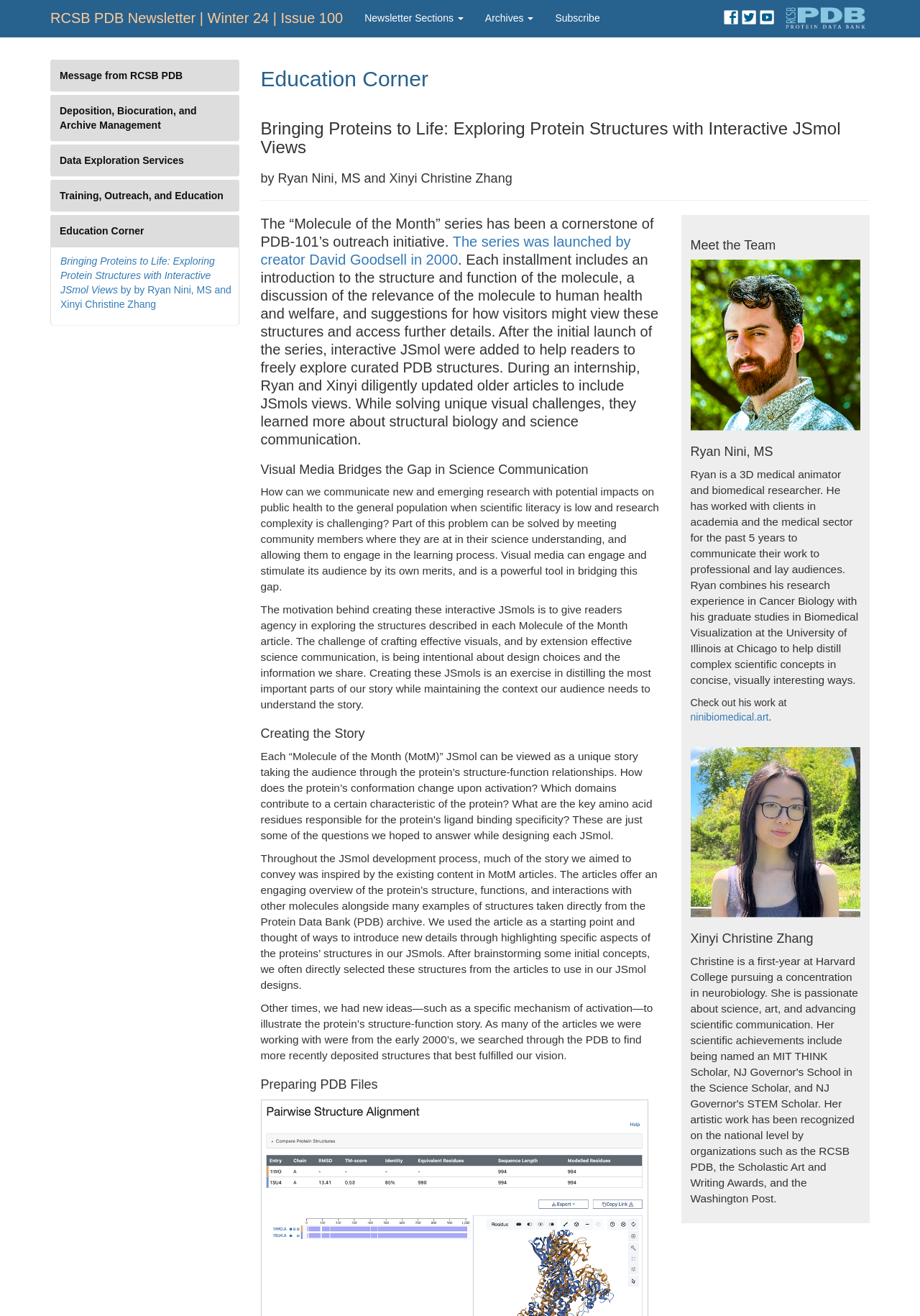What is the name of the 3D medical animator and biomedical researcher?
Analyze the screenshot and provide a detailed answer to the question.

I found the answer by looking at the heading element with the text 'Ryan Nini, MS' and the corresponding image element with his photo.